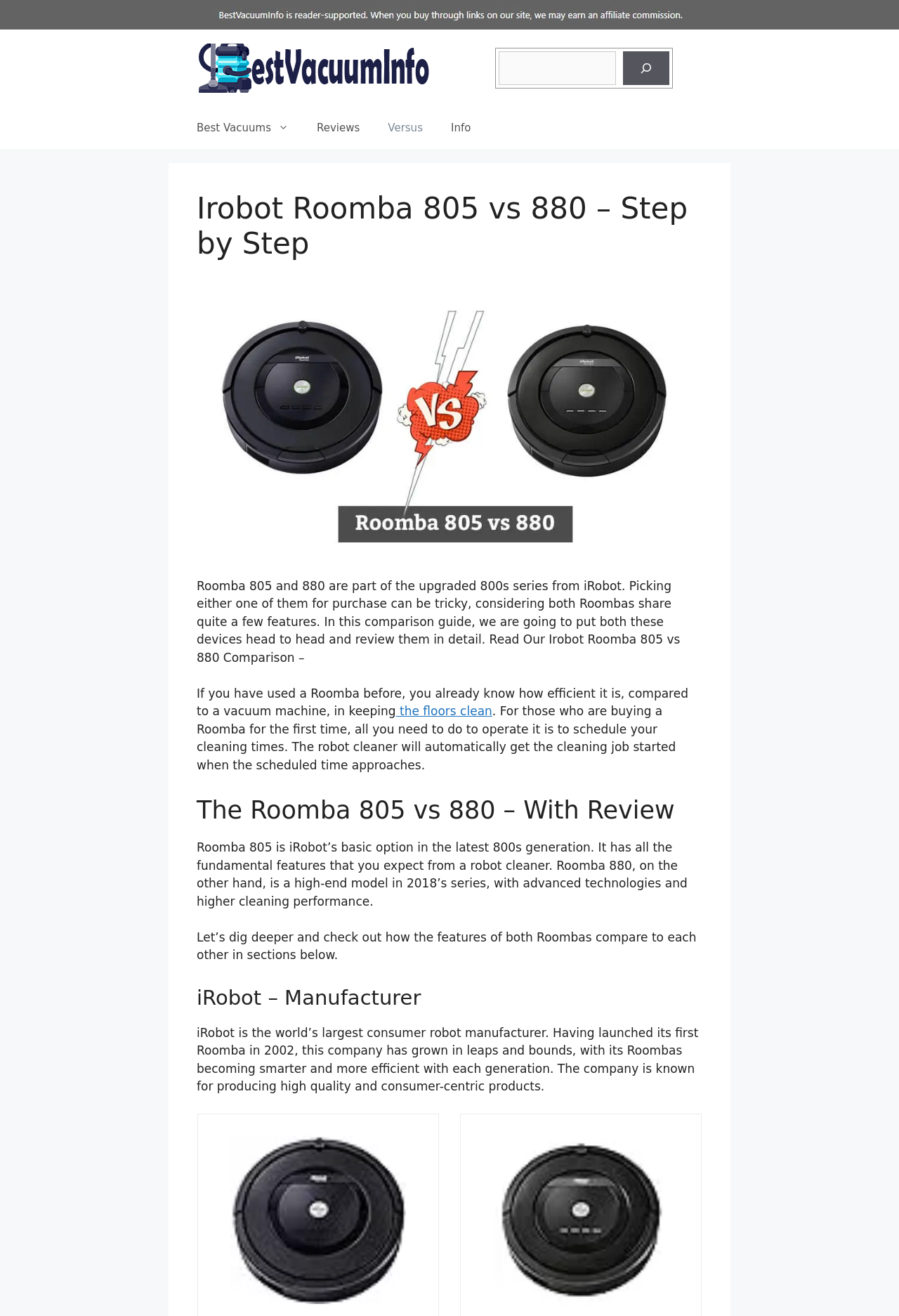Provide a short answer to the following question with just one word or phrase: What is the purpose of the links at the bottom of the webpage?

To purchase the products